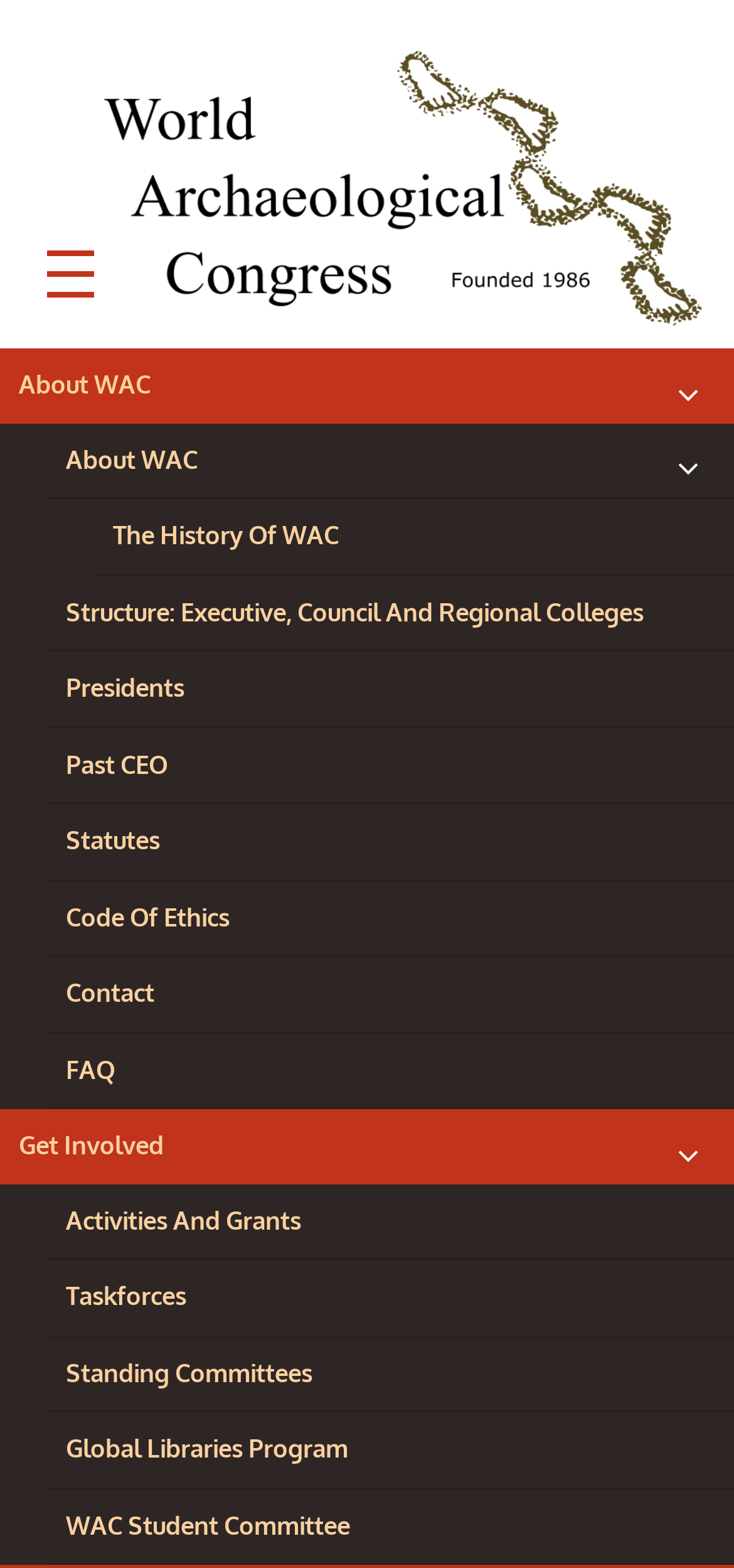Please specify the bounding box coordinates in the format (top-left x, top-left y, bottom-right x, bottom-right y), with all values as floating point numbers between 0 and 1. Identify the bounding box of the UI element described by: The History of WAC

[0.128, 0.318, 1.0, 0.367]